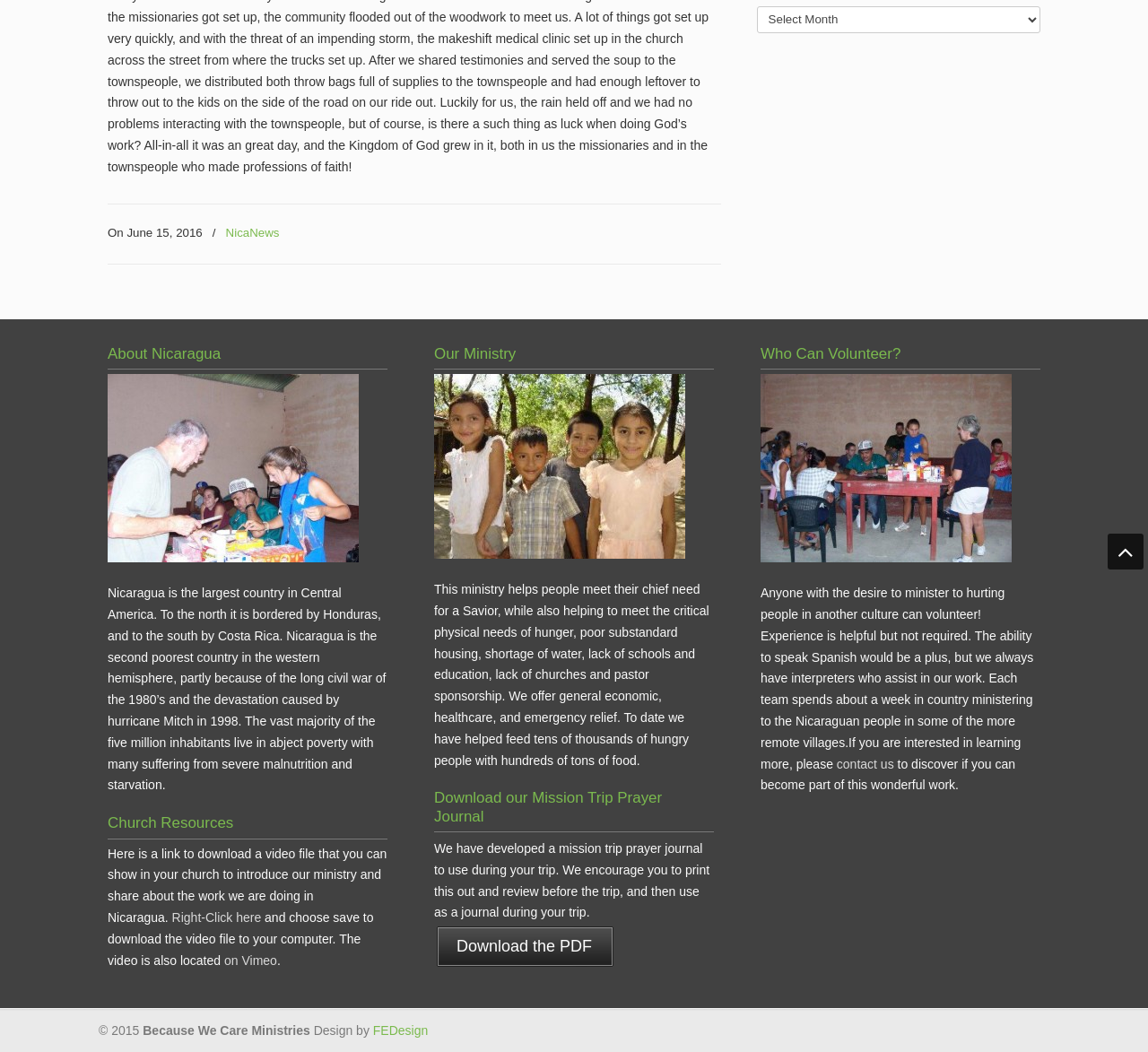Identify the bounding box for the UI element described as: "contact us". The coordinates should be four float numbers between 0 and 1, i.e., [left, top, right, bottom].

[0.729, 0.719, 0.779, 0.733]